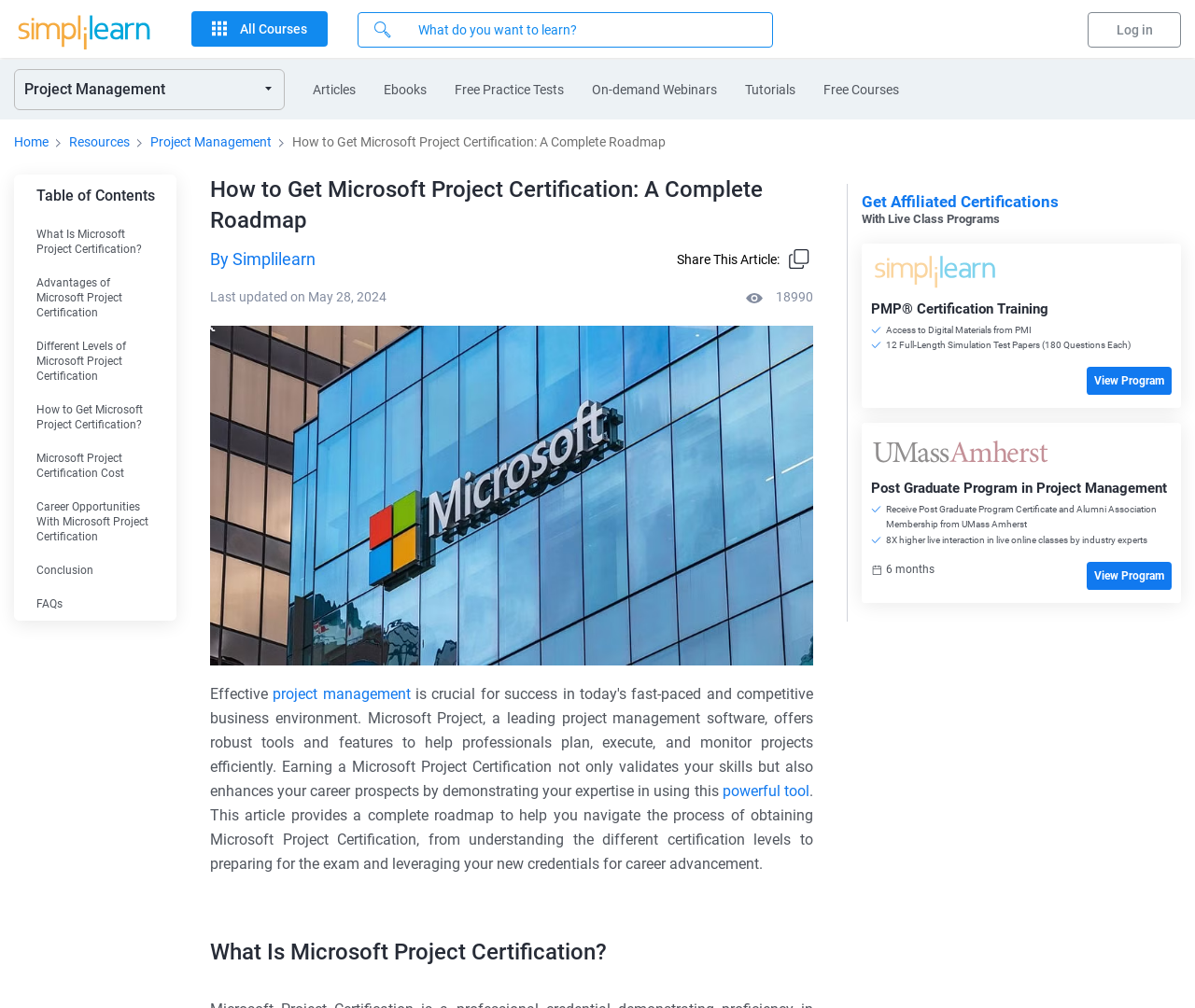Please locate the bounding box coordinates of the element that needs to be clicked to achieve the following instruction: "View Post Graduate Program in Project Management". The coordinates should be four float numbers between 0 and 1, i.e., [left, top, right, bottom].

[0.909, 0.557, 0.98, 0.585]